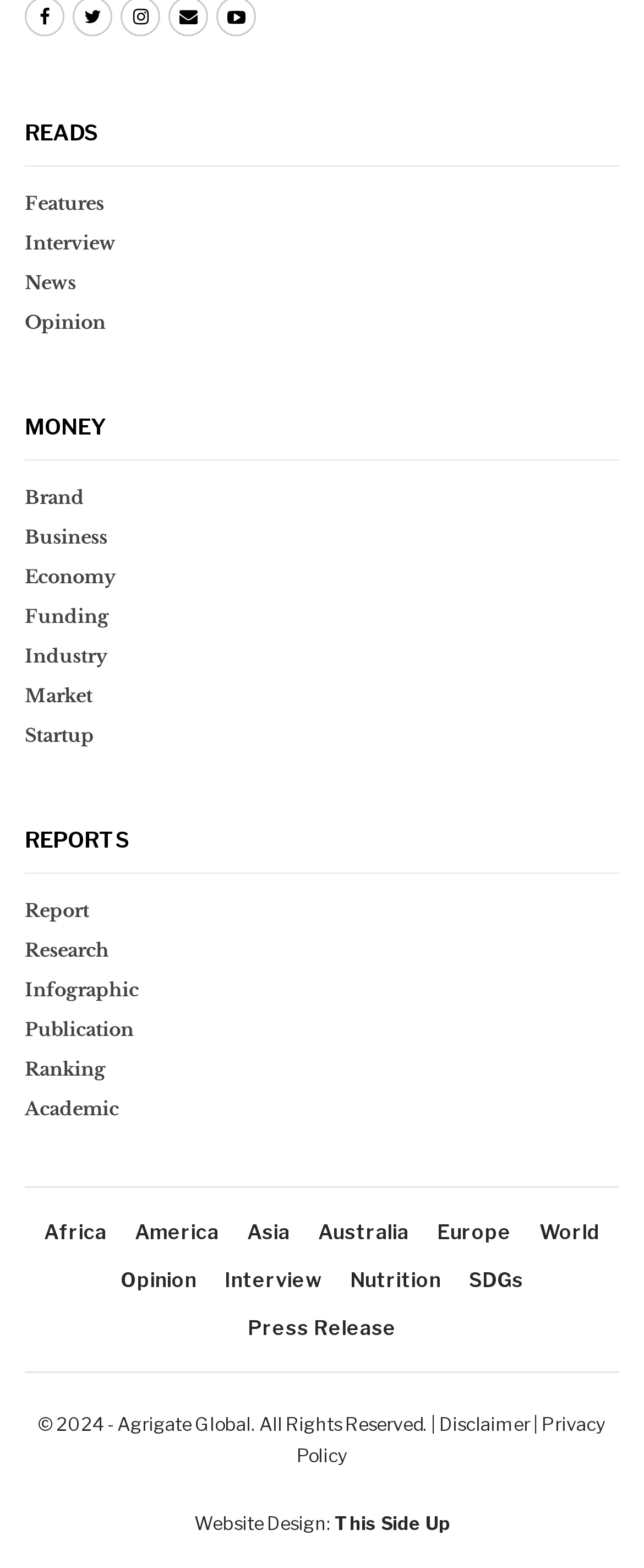How many links are there in the footer?
Refer to the image and provide a concise answer in one word or phrase.

19